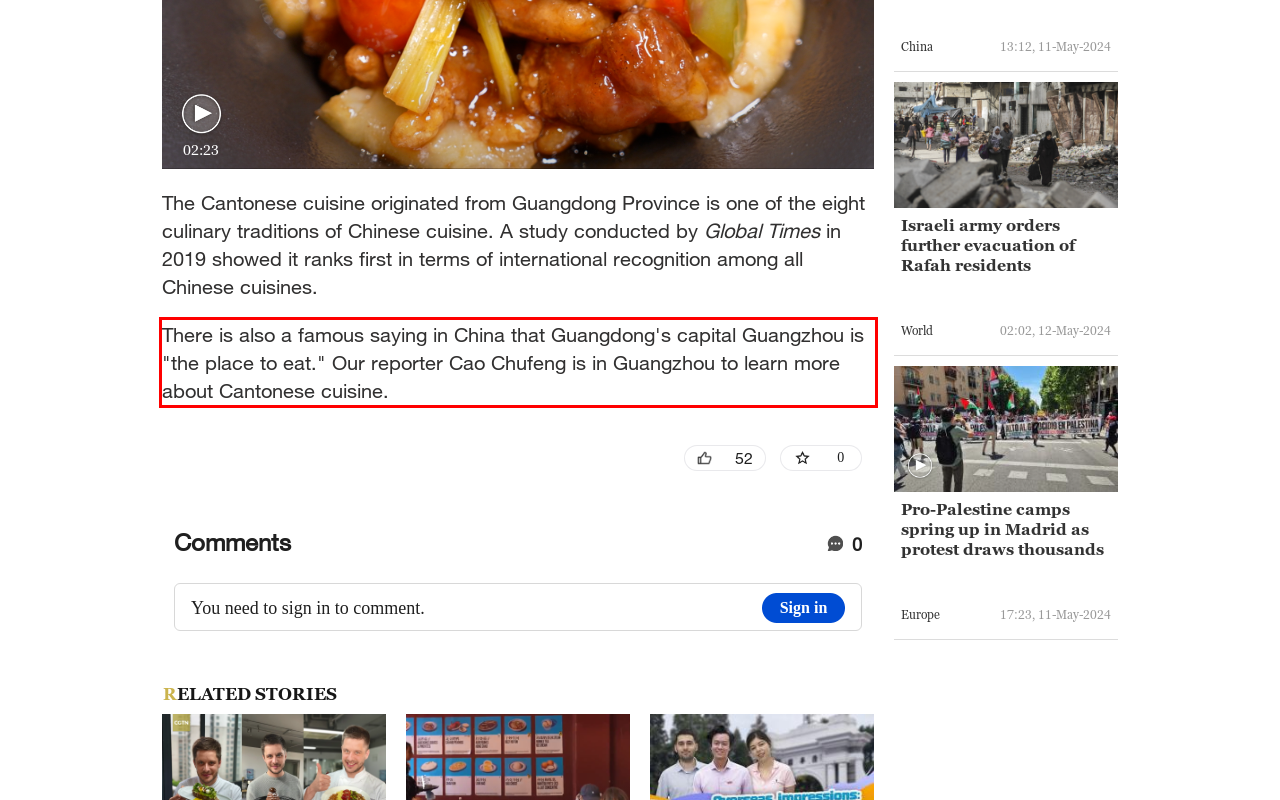Given a screenshot of a webpage, identify the red bounding box and perform OCR to recognize the text within that box.

There is also a famous saying in China that Guangdong's capital Guangzhou is "the place to eat." Our reporter Cao Chufeng is in Guangzhou to learn more about Cantonese cuisine.